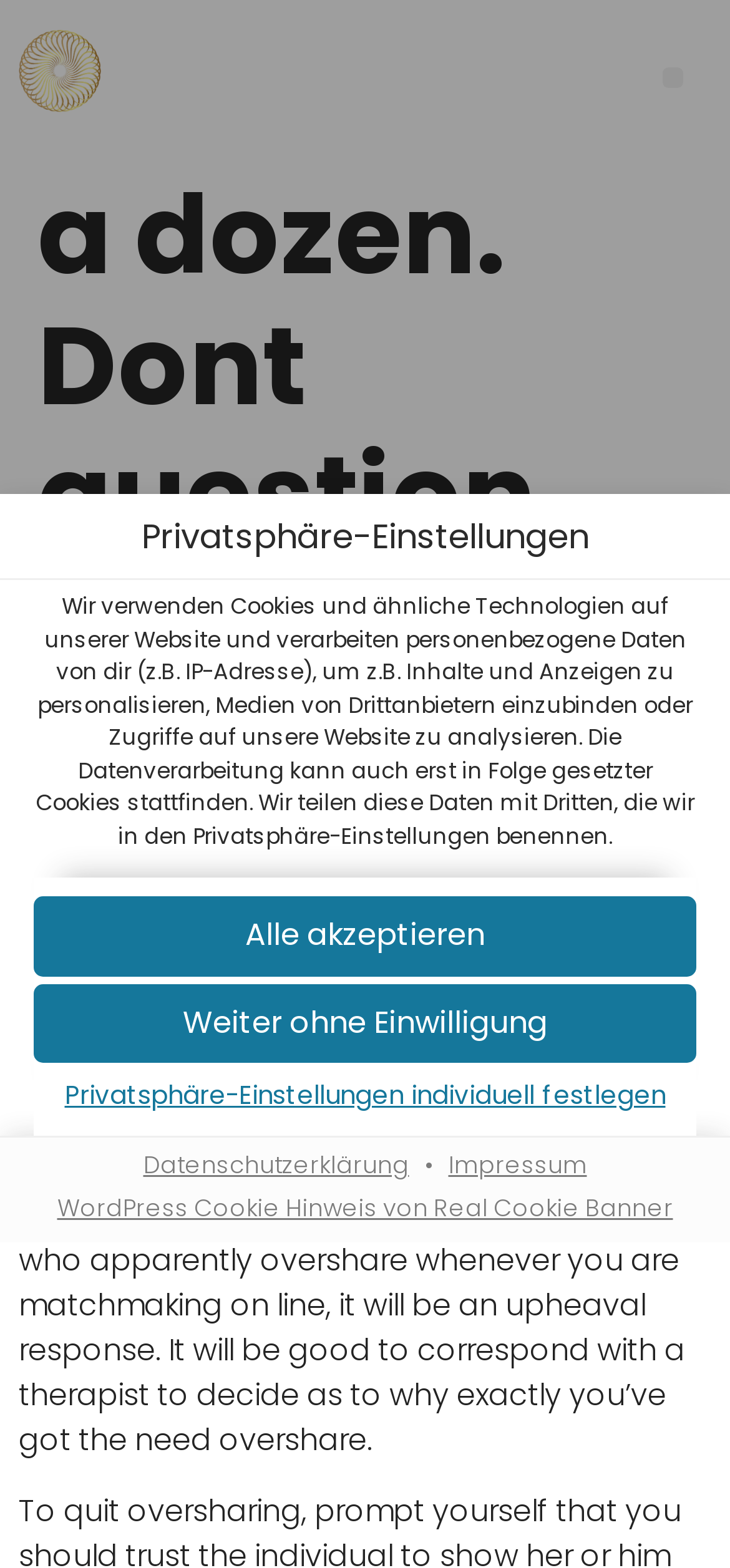What is the purpose of the 'Datenschutzerklärung' link?
Using the picture, provide a one-word or short phrase answer.

View data protection information